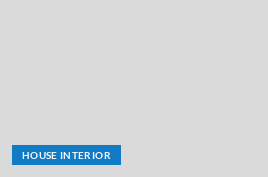What is the background color of the webpage?
Provide an in-depth and detailed answer to the question.

The image features a prominent blue button set against a light gray background, which provides a clean design and emphasizes usability, inviting users to click for more information or to access related content about house interiors.